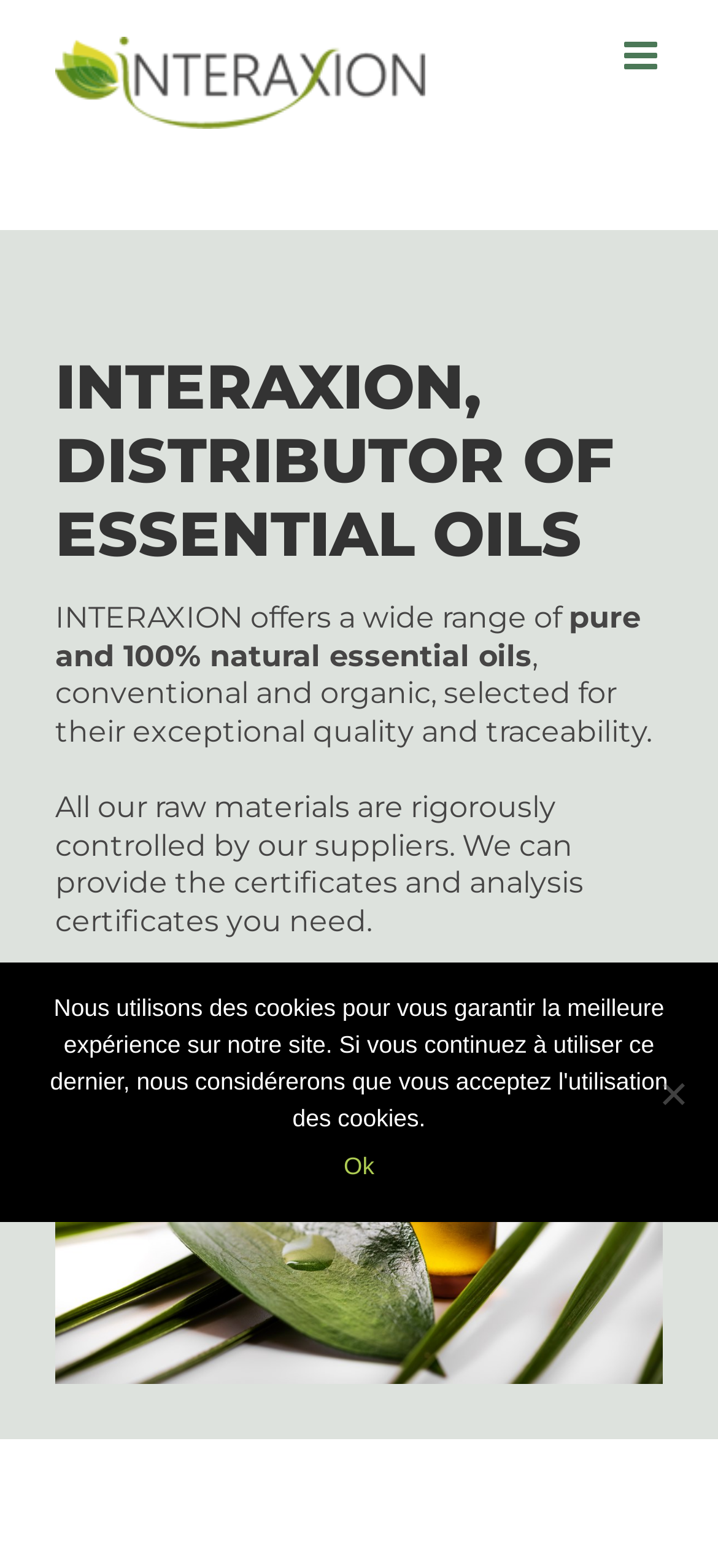How are the raw materials controlled? Based on the image, give a response in one word or a short phrase.

Rigorously by suppliers